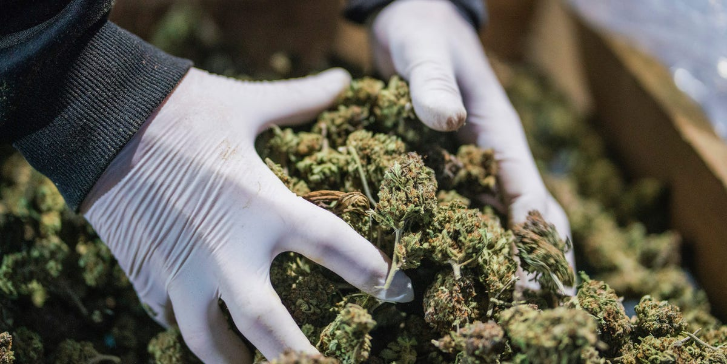Answer with a single word or phrase: 
What is the context of the accompanying article?

CBD and wellbeing